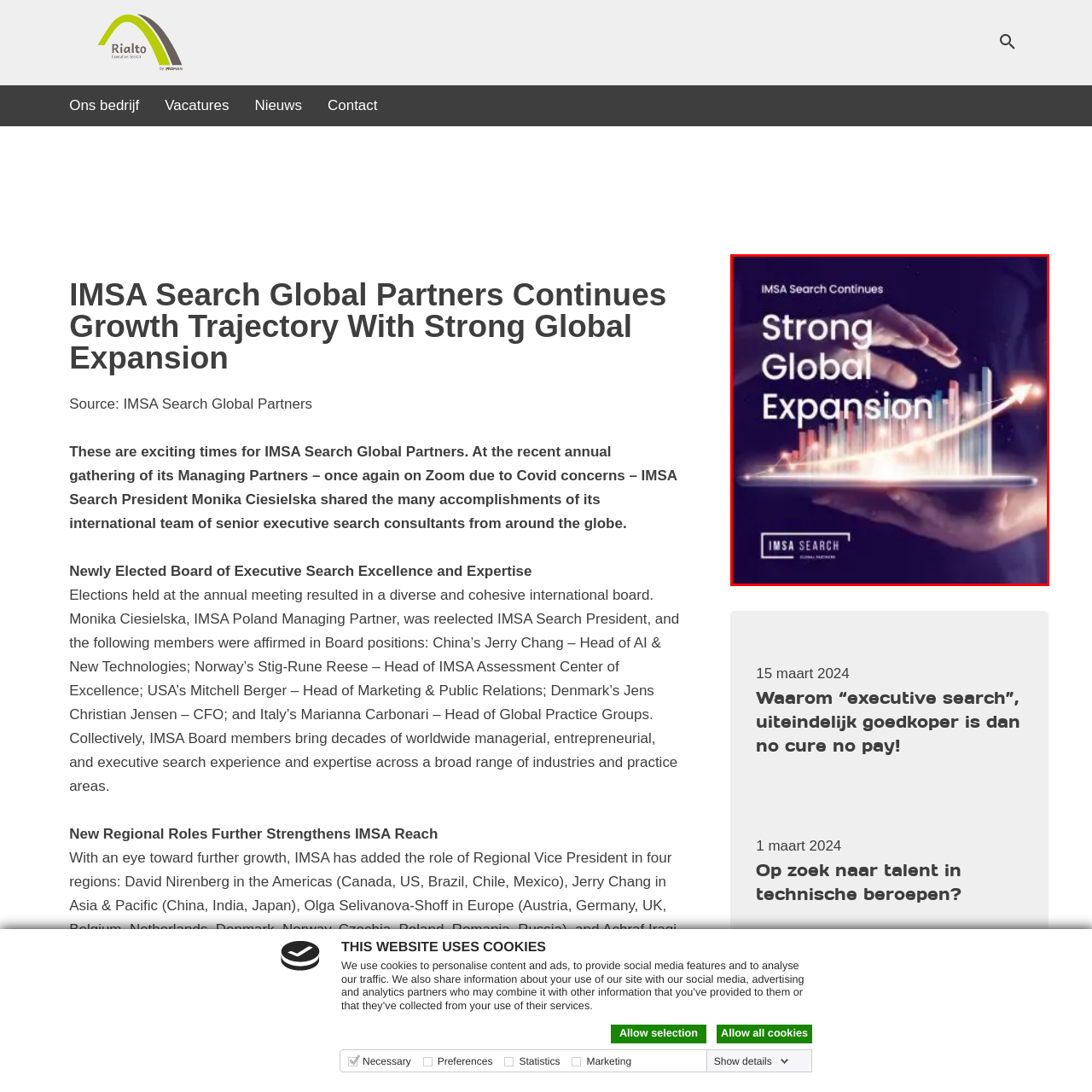What is the atmosphere of the background?
Inspect the highlighted part of the image and provide a single word or phrase as your answer.

Professional